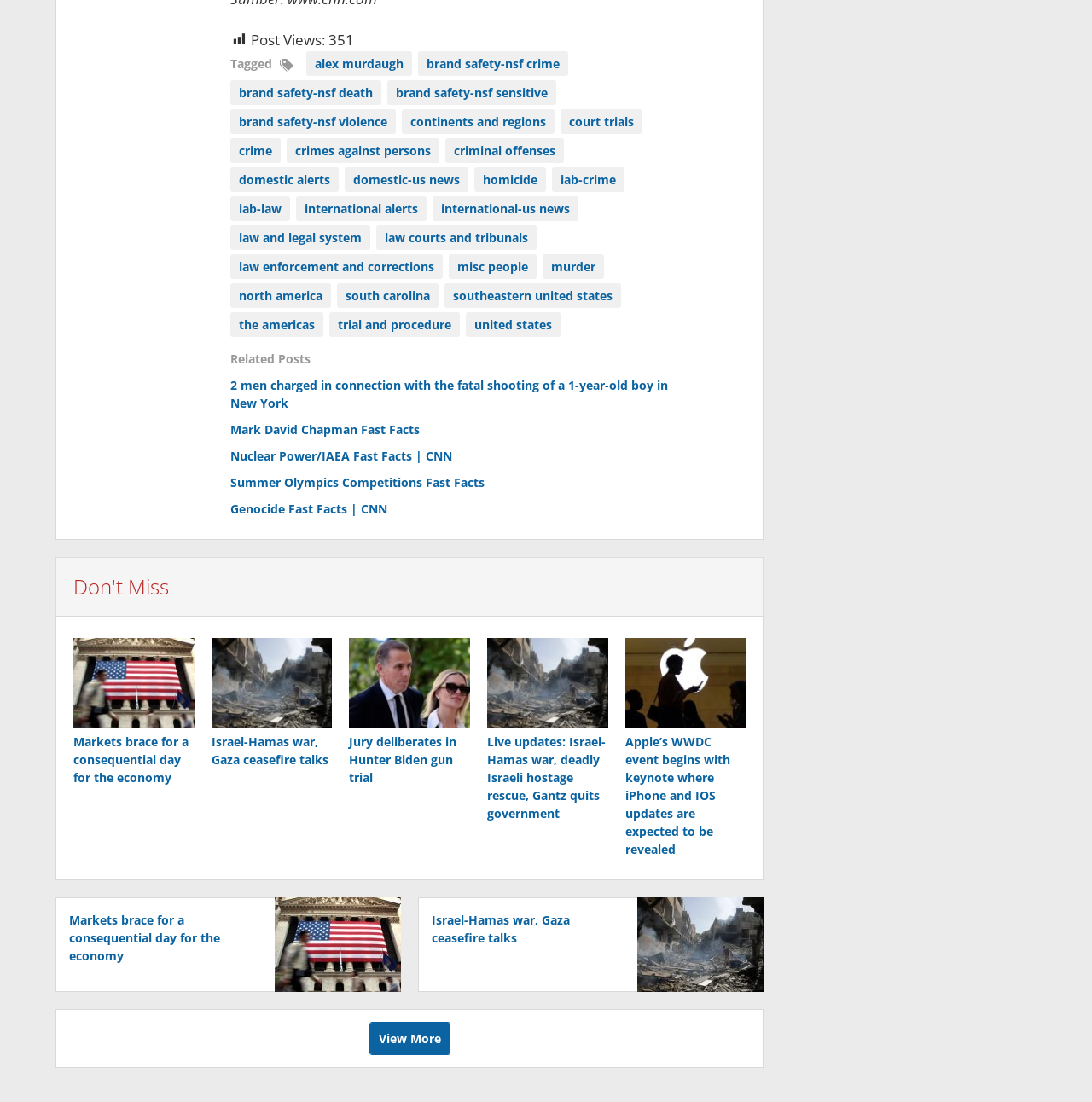Could you specify the bounding box coordinates for the clickable section to complete the following instruction: "Click on the 'alex murdaugh' link"?

[0.28, 0.046, 0.377, 0.069]